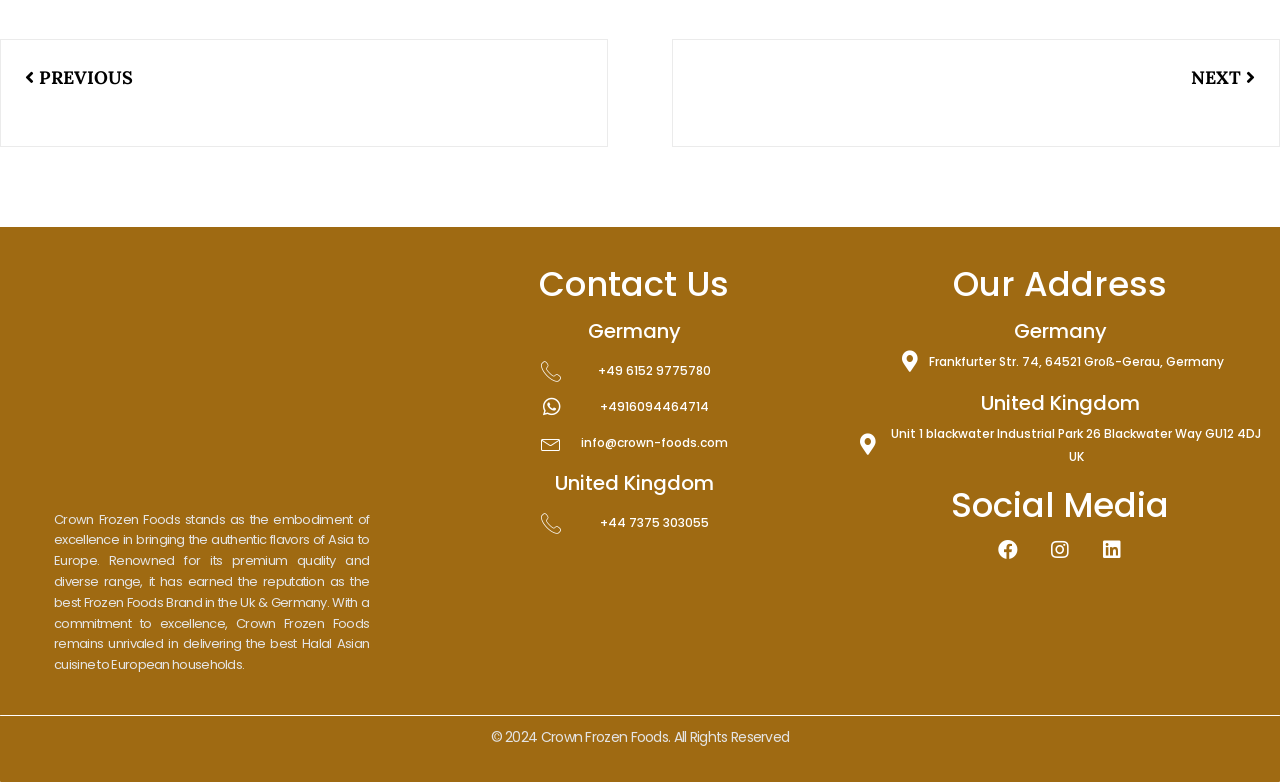What is the phone number for the UK office?
Using the image, answer in one word or phrase.

+44 7375 303055